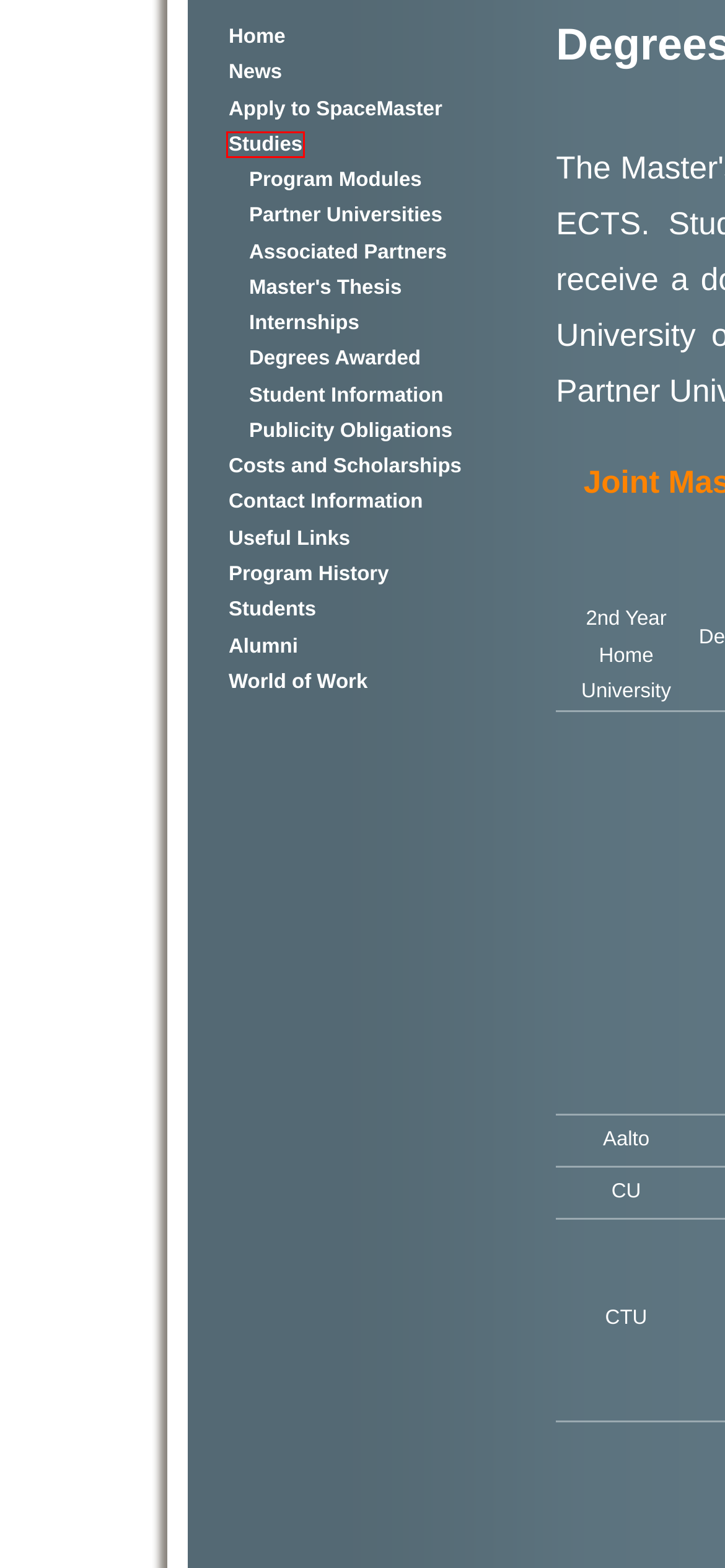With the provided screenshot showing a webpage and a red bounding box, determine which webpage description best fits the new page that appears after clicking the element inside the red box. Here are the options:
A. SpaceMaster | Studies / Program Modules browse
B. SpaceMaster | Studies / Partner Universities browse
C. SpaceMaster | Studies / MastersThesis browse
D. SpaceMaster | Career / World of Work browse
E. SpaceMaster | Studies / Student Information browse
F. SpaceMaster | Alumni / Alumni browse
G. SpaceMaster | Studies / Studies browse
H. SpaceMaster | History / Program History browse

G